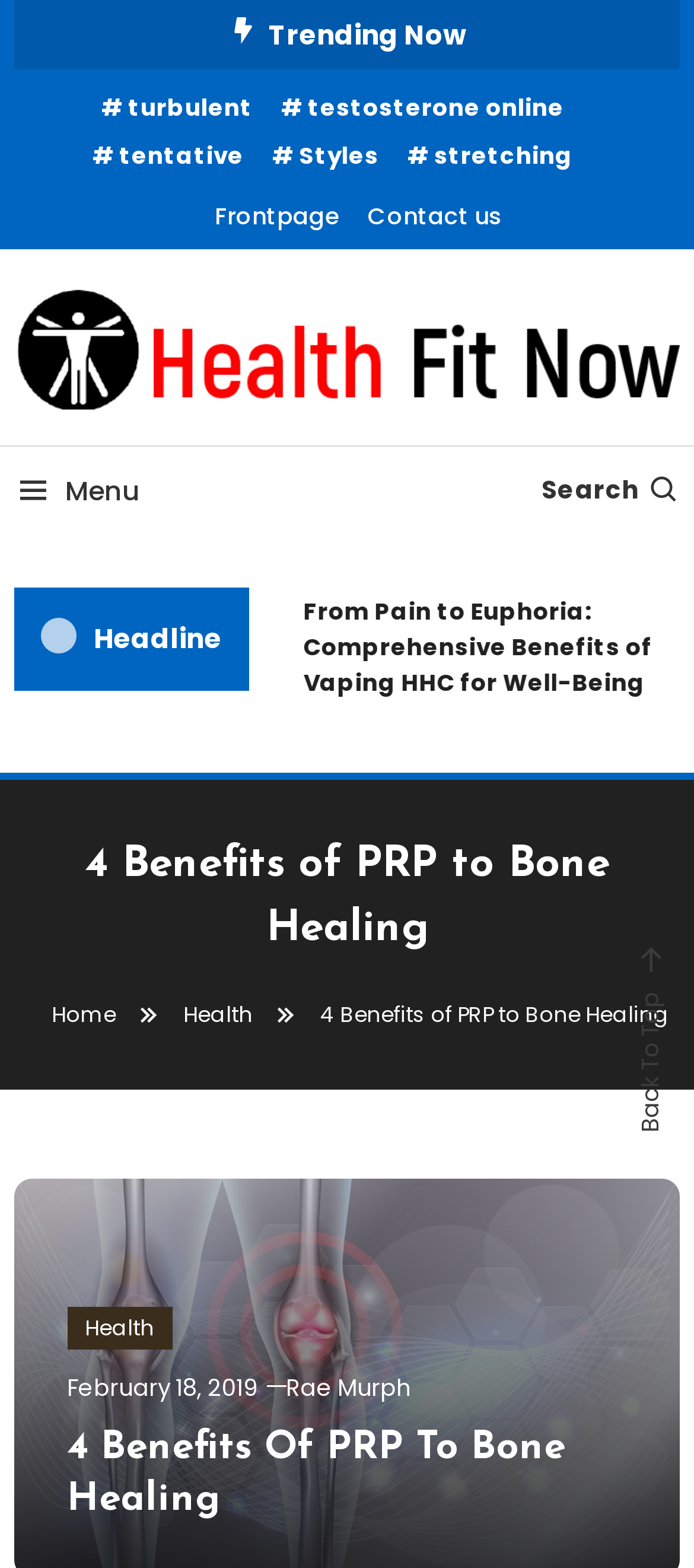What is the date of the article?
Respond with a short answer, either a single word or a phrase, based on the image.

February 18, 2019